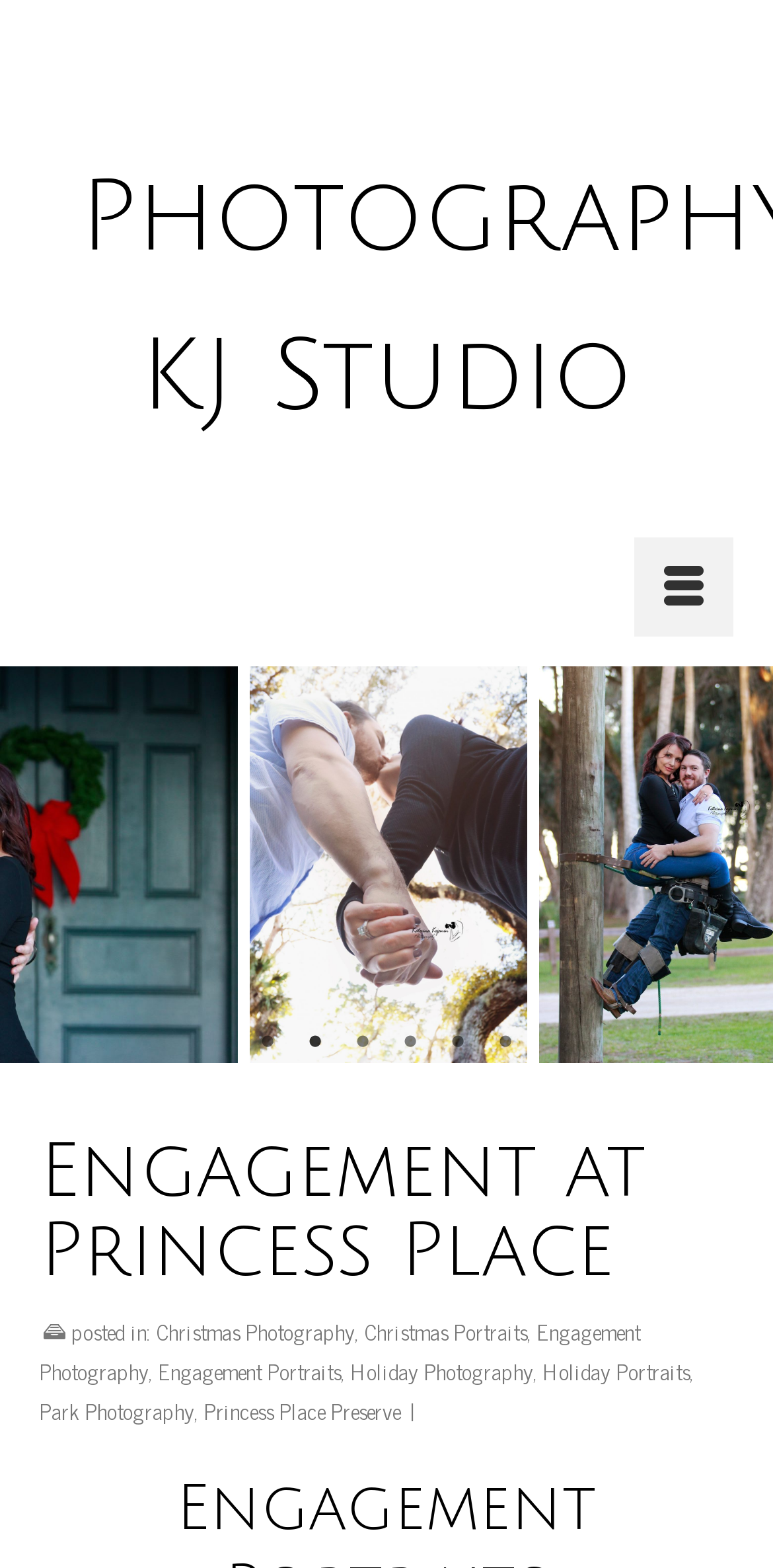Can you find the bounding box coordinates for the element that needs to be clicked to execute this instruction: "View 'Engagement photography and beach engagement sessions in Florida'"? The coordinates should be given as four float numbers between 0 and 1, i.e., [left, top, right, bottom].

[0.331, 0.425, 0.673, 0.678]